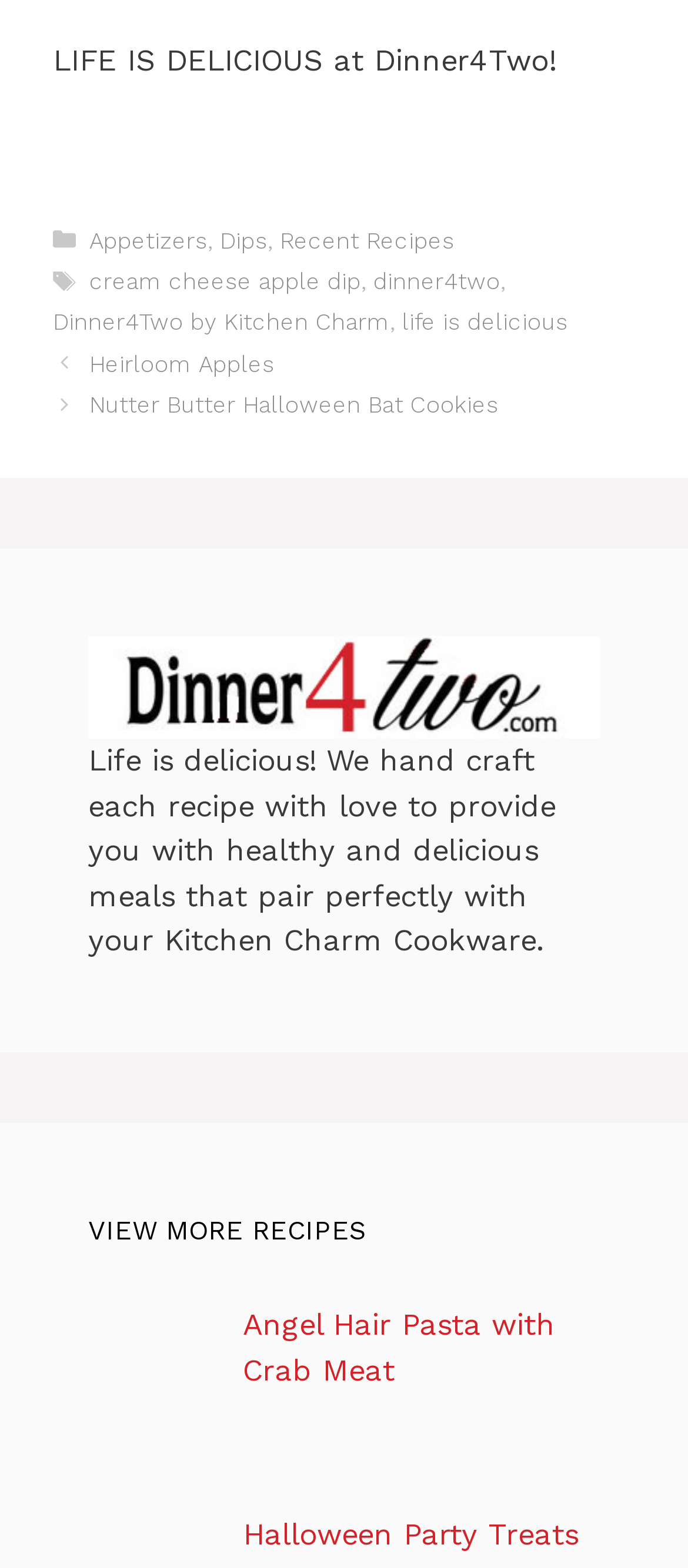Identify the bounding box coordinates of the clickable region required to complete the instruction: "Browse the 'Recent Recipes' section". The coordinates should be given as four float numbers within the range of 0 and 1, i.e., [left, top, right, bottom].

[0.407, 0.144, 0.661, 0.161]